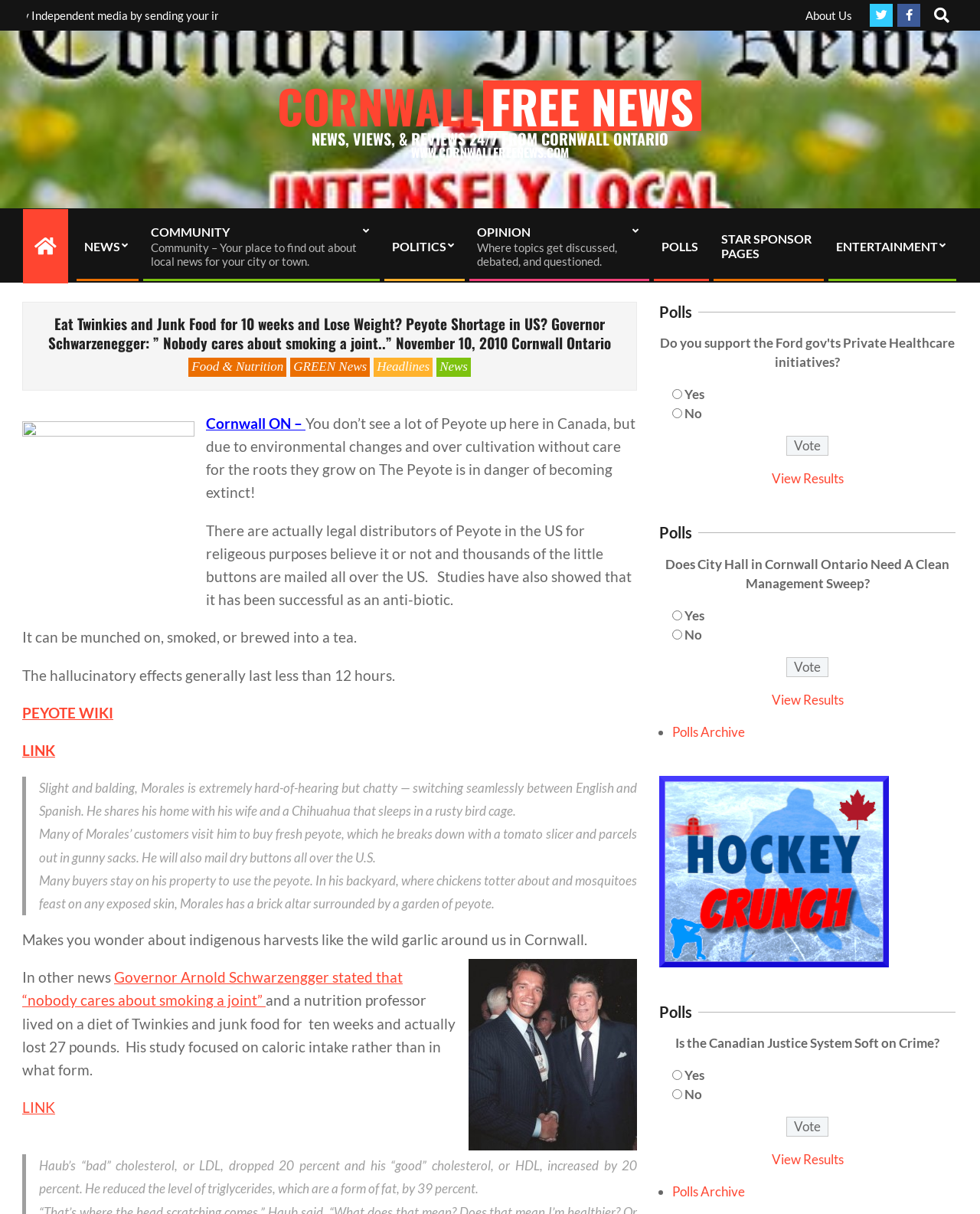Could you provide the bounding box coordinates for the portion of the screen to click to complete this instruction: "Vote in the poll"?

[0.802, 0.359, 0.845, 0.375]